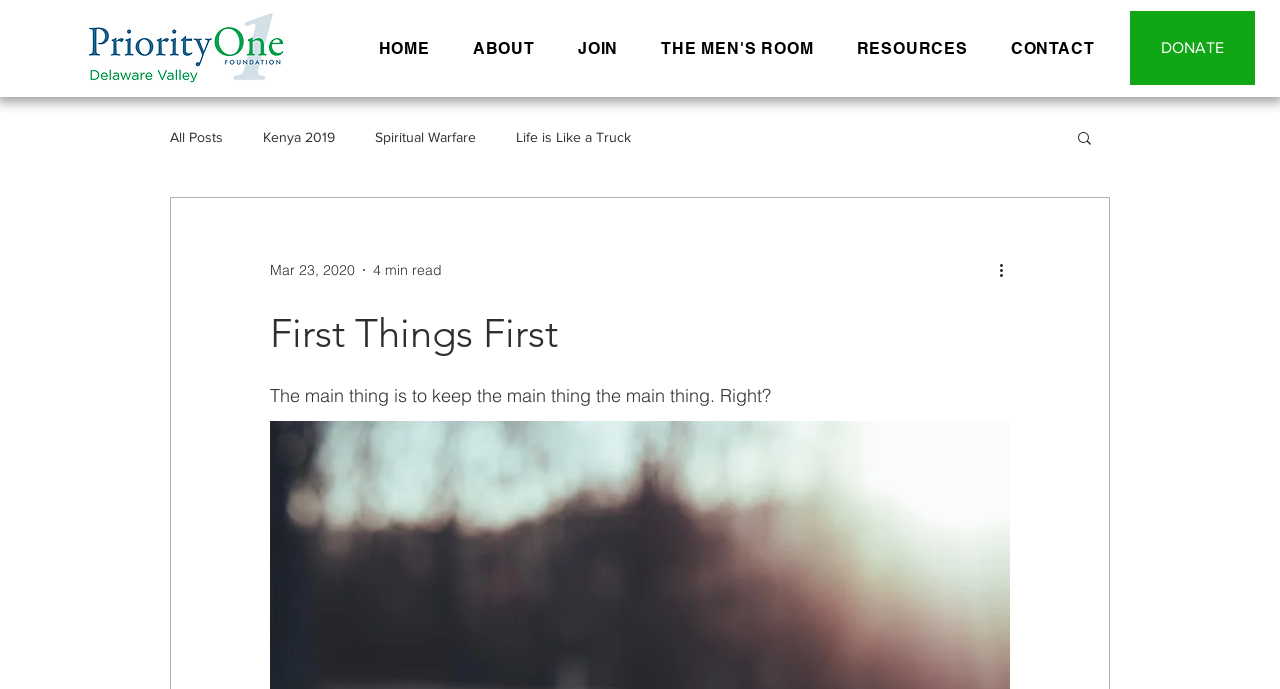Determine the bounding box coordinates for the element that should be clicked to follow this instruction: "read more about Spiritual Warfare". The coordinates should be given as four float numbers between 0 and 1, in the format [left, top, right, bottom].

[0.293, 0.187, 0.372, 0.21]